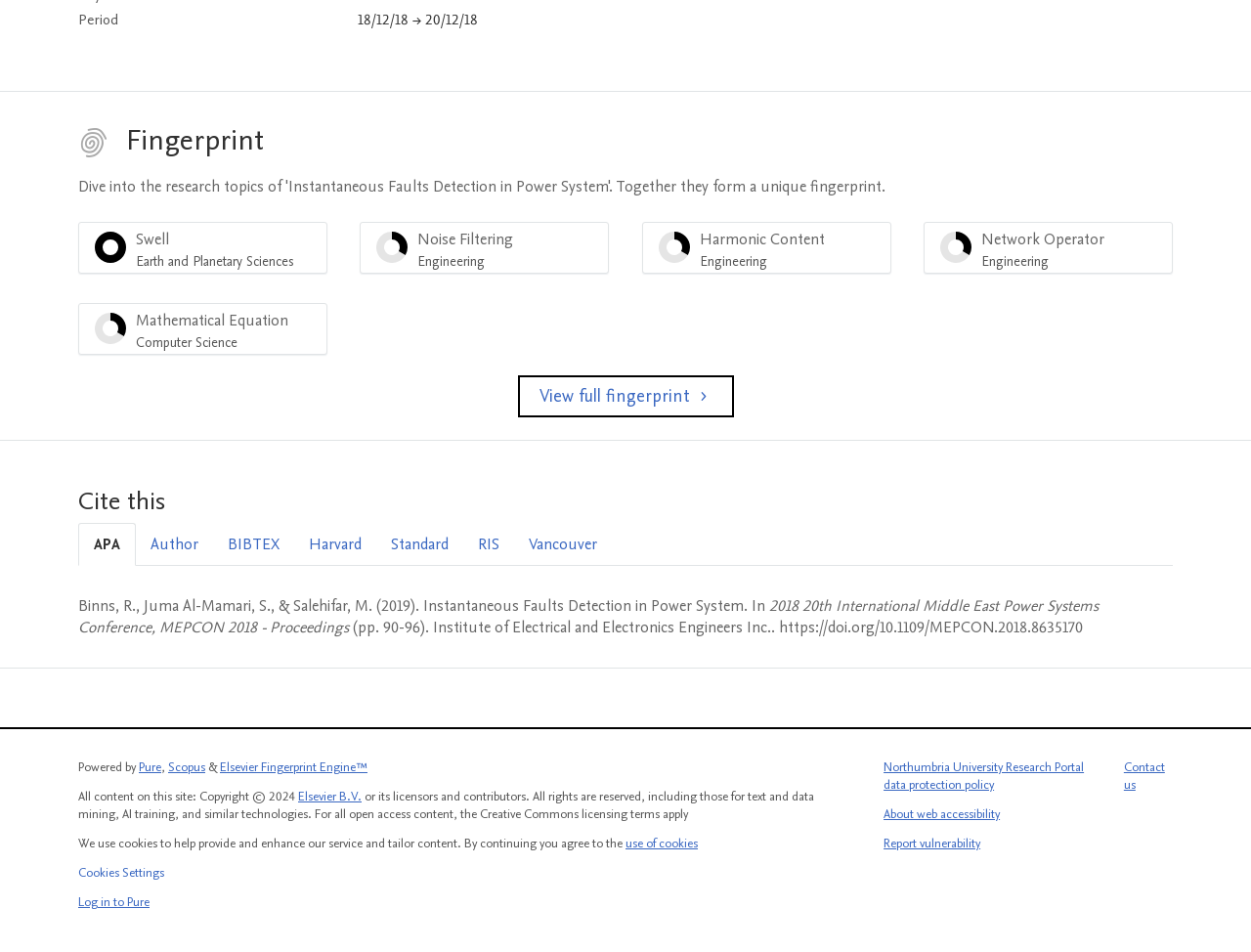Identify the coordinates of the bounding box for the element that must be clicked to accomplish the instruction: "View content in Vancouver style".

[0.411, 0.551, 0.489, 0.594]